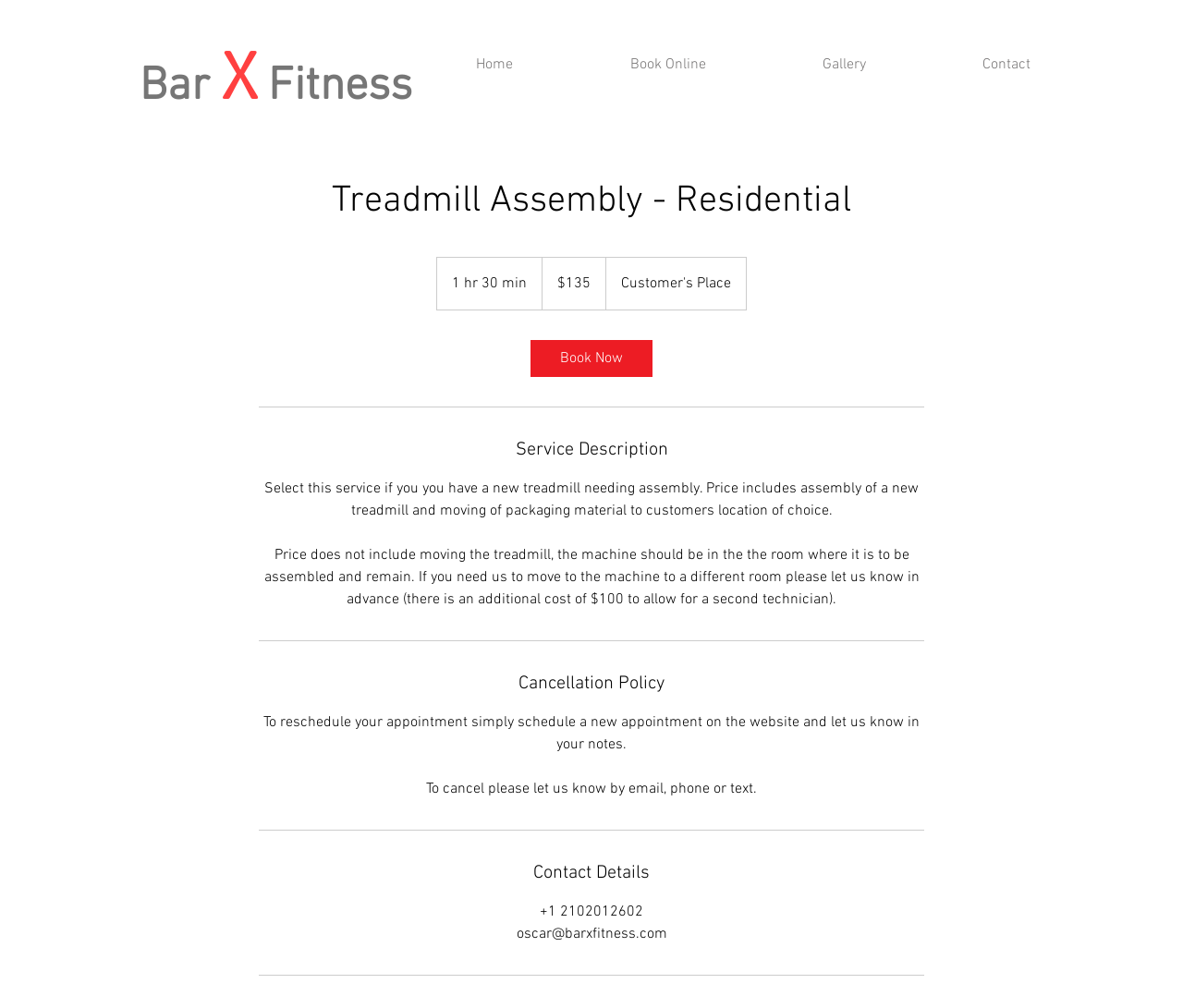Provide a brief response to the question using a single word or phrase: 
How much does the treadmill assembly service cost?

135 US dollars